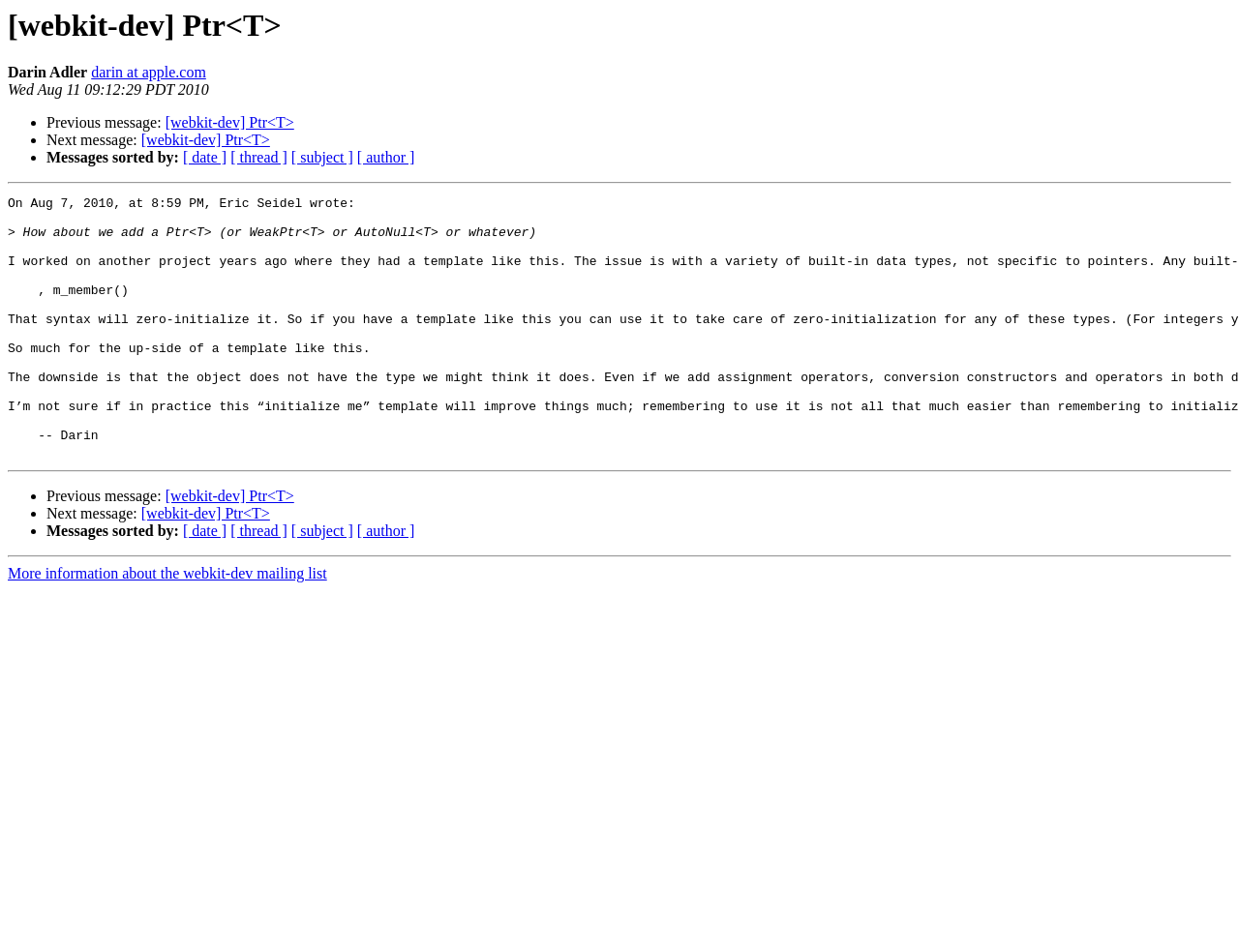Answer succinctly with a single word or phrase:
How many links are there to sort messages?

4